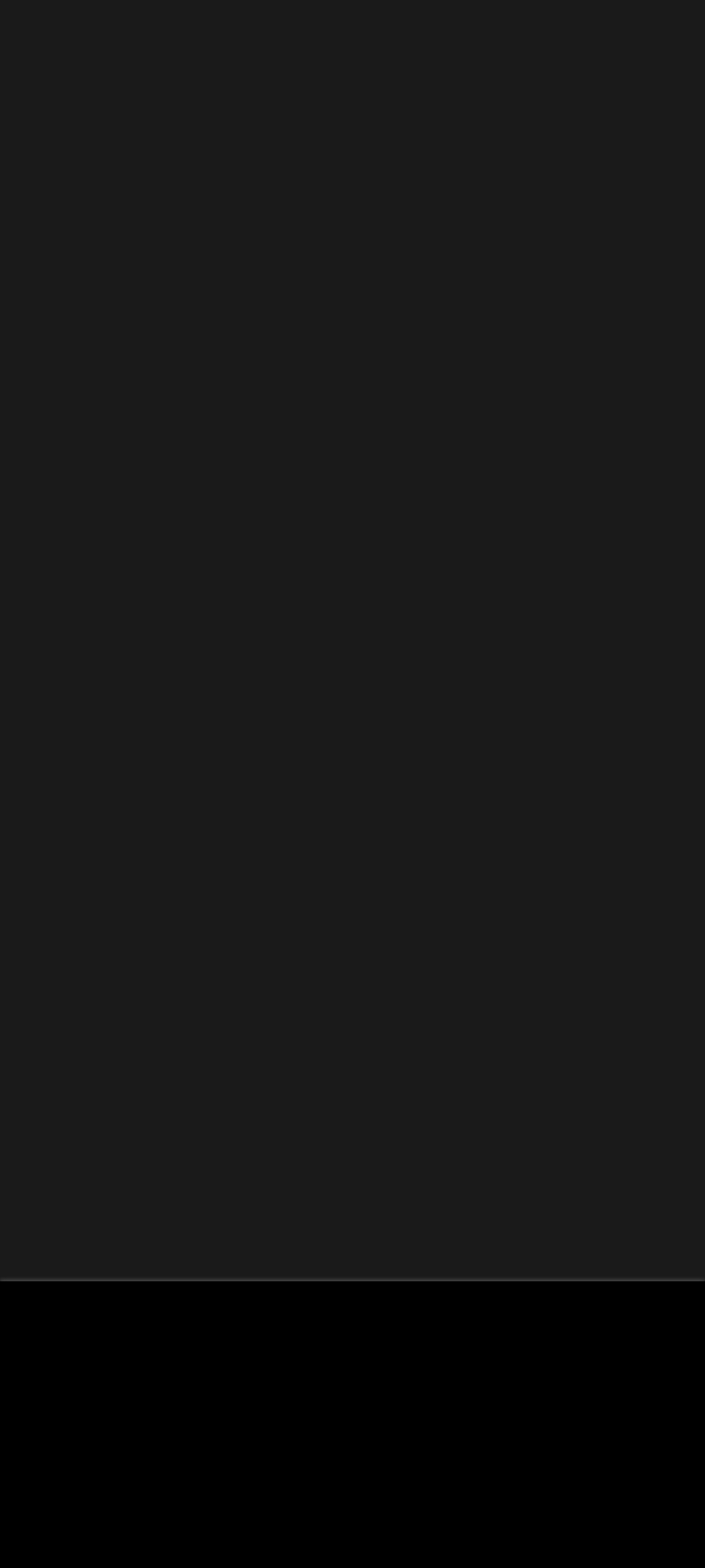Identify the bounding box coordinates for the region of the element that should be clicked to carry out the instruction: "Visit Infinite Athlete's website". The bounding box coordinates should be four float numbers between 0 and 1, i.e., [left, top, right, bottom].

[0.051, 0.844, 0.368, 0.888]